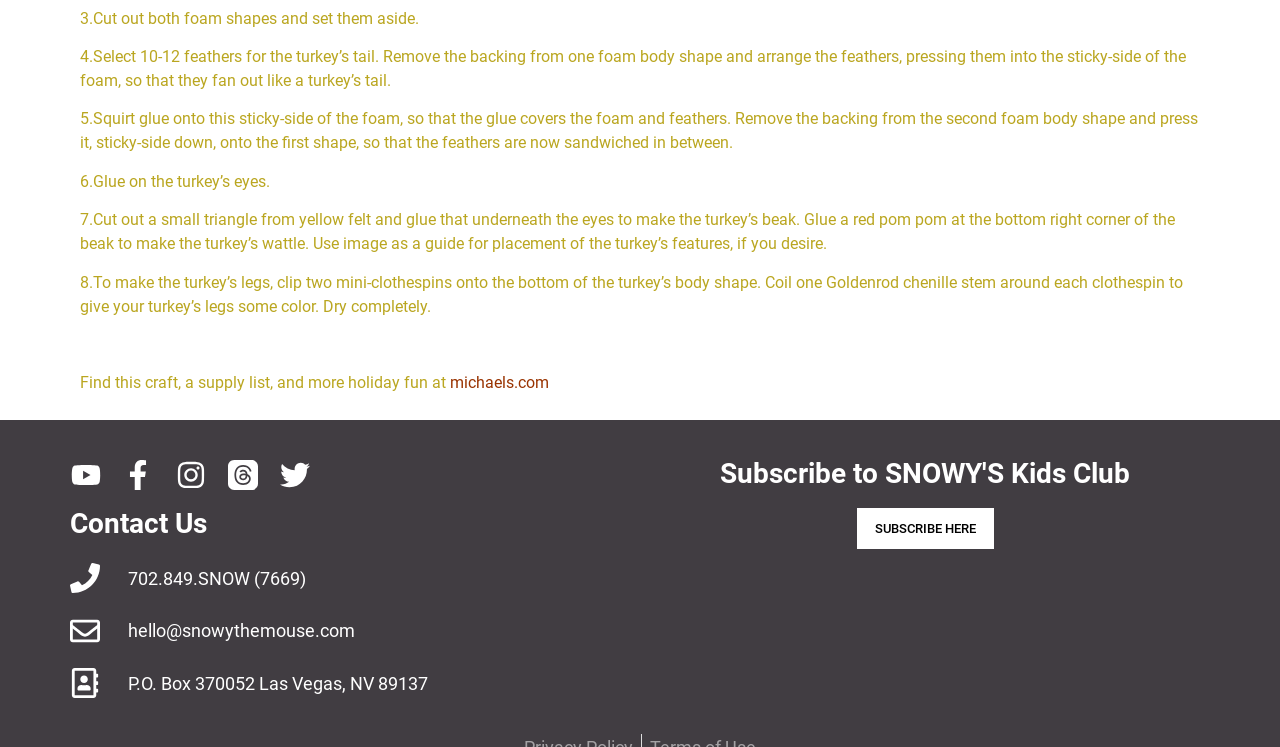Answer briefly with one word or phrase:
What is the purpose of the Goldenrod chenille stem in step 8?

To give the turkey's legs color